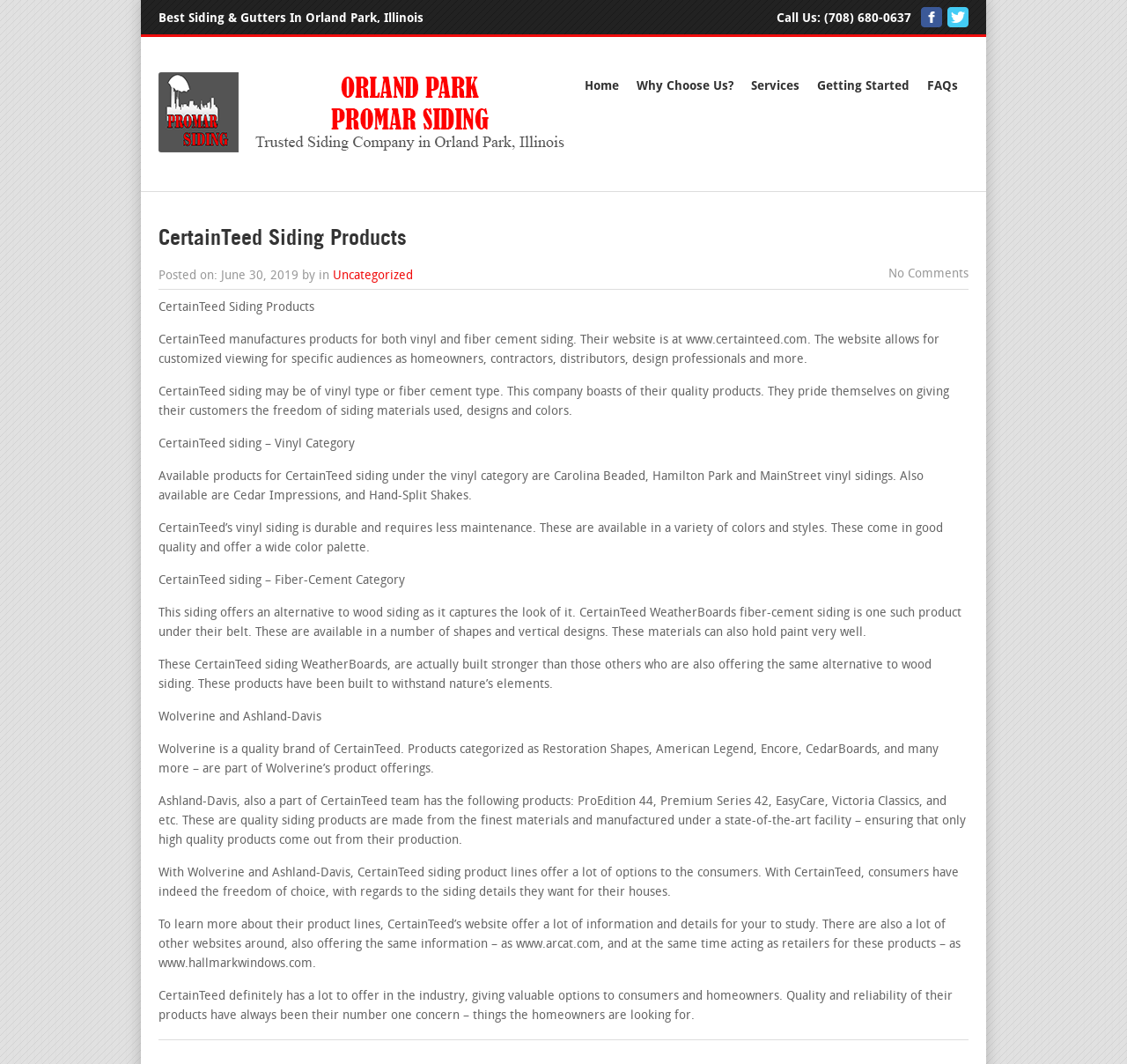What type of siding products does CertainTeed manufacture?
Using the image provided, answer with just one word or phrase.

Vinyl and fiber cement